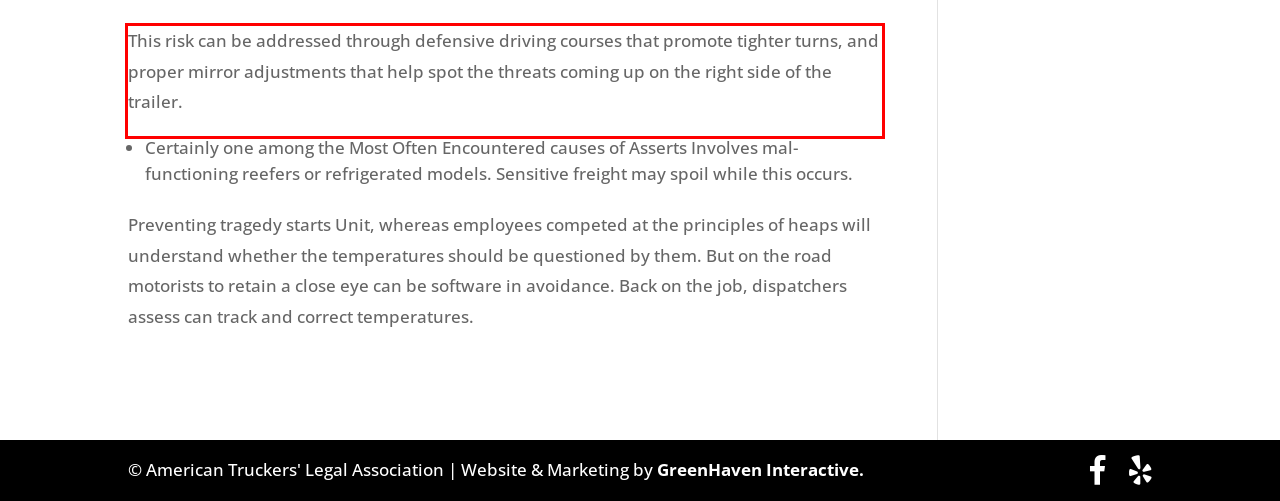Observe the screenshot of the webpage that includes a red rectangle bounding box. Conduct OCR on the content inside this red bounding box and generate the text.

This risk can be addressed through defensive driving courses that promote tighter turns, and proper mirror adjustments that help spot the threats coming up on the right side of the trailer.